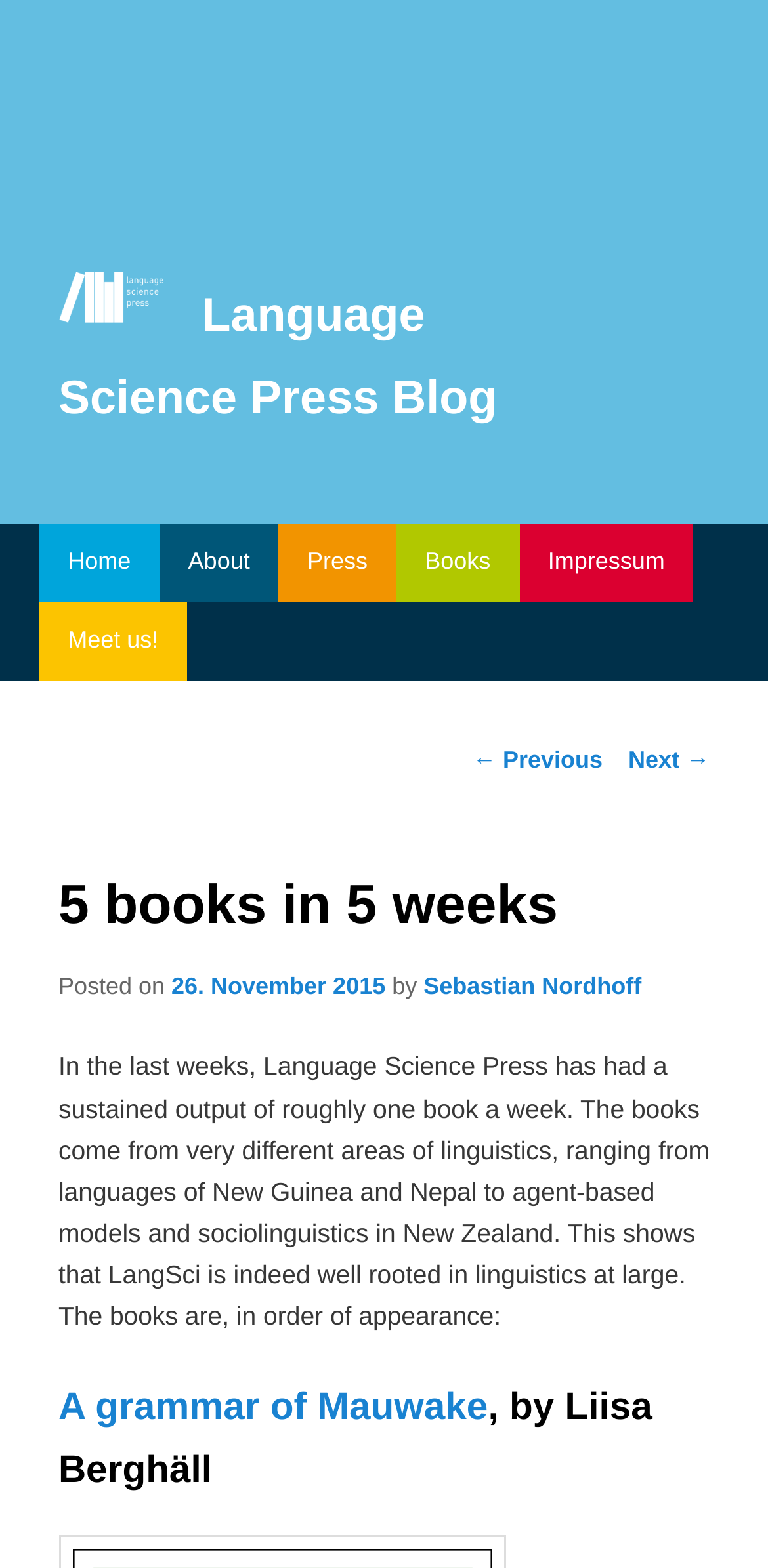What is the title of the post?
Kindly offer a comprehensive and detailed response to the question.

I found the answer by looking at the heading element with the text '5 books in 5 weeks', which is a prominent heading on the page and likely to be the title of the post.